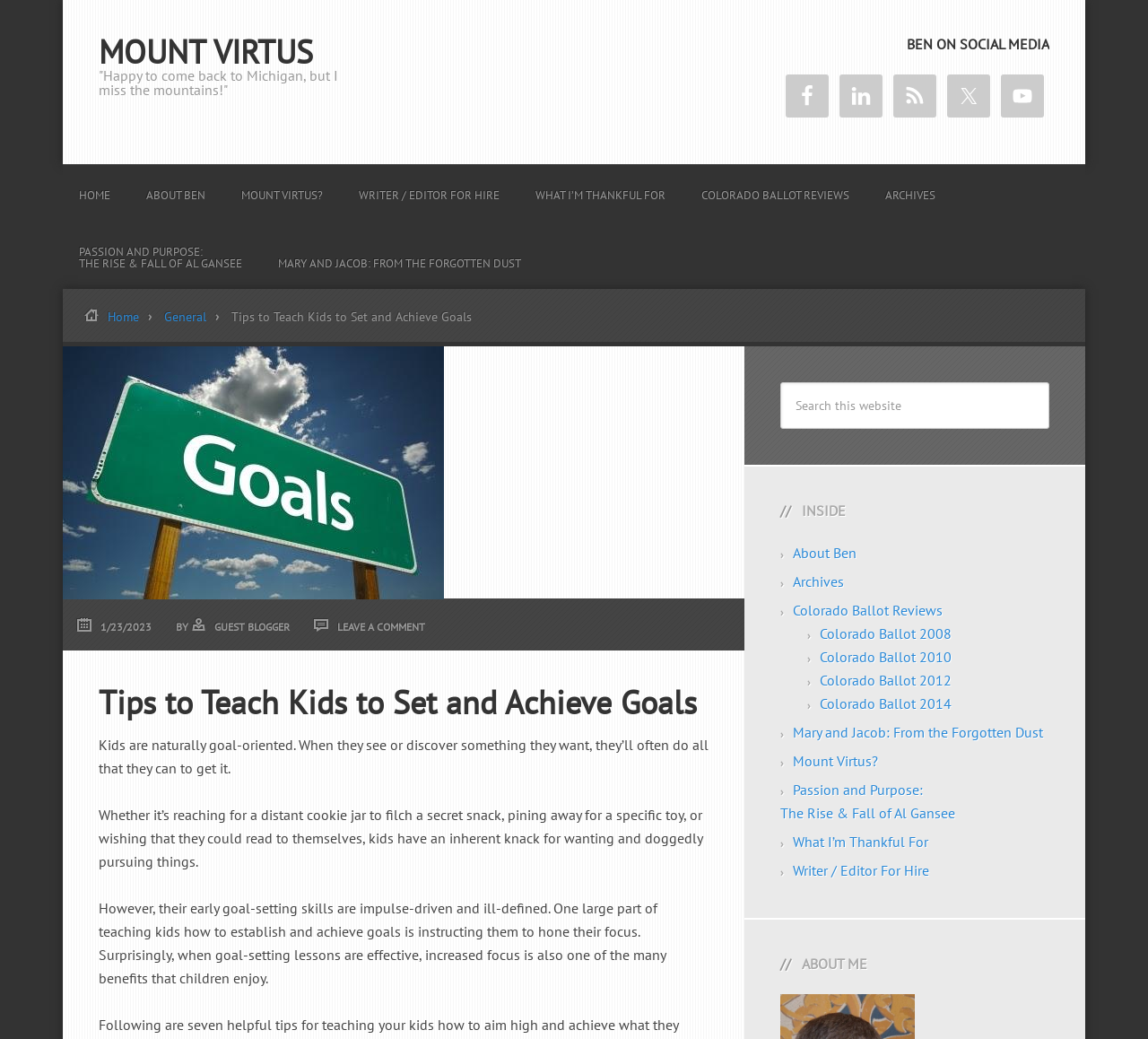Locate the bounding box coordinates of the element's region that should be clicked to carry out the following instruction: "Click on the Facebook link". The coordinates need to be four float numbers between 0 and 1, i.e., [left, top, right, bottom].

[0.684, 0.072, 0.722, 0.113]